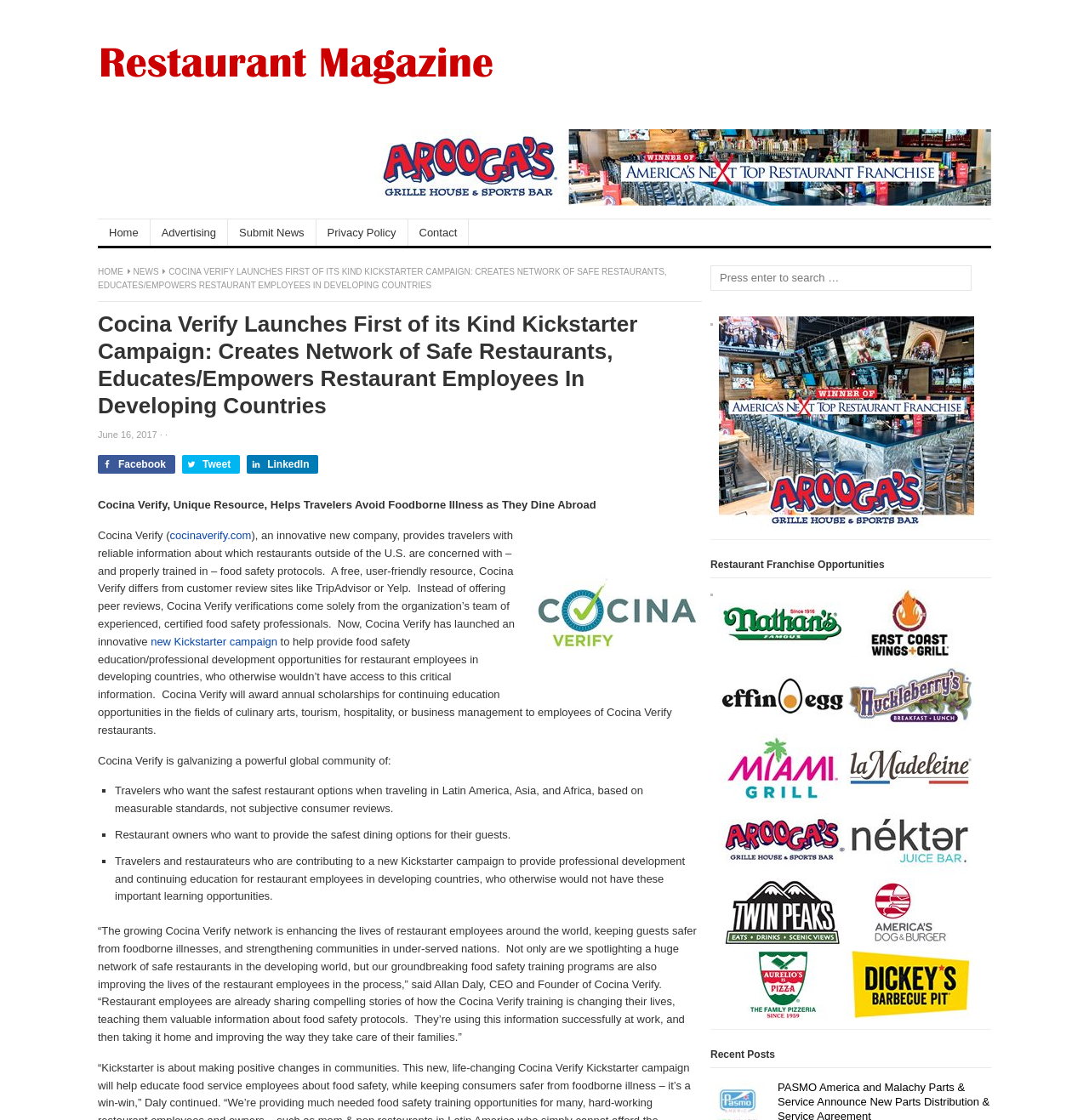What is the name of the company launching a Kickstarter campaign?
Kindly offer a comprehensive and detailed response to the question.

The webpage mentions 'Cocina Verify Launches First of its Kind Kickstarter Campaign' in the title, and further down, it says 'Cocina Verify, an innovative new company, provides travelers with reliable information about which restaurants outside of the U.S. are concerned with – and properly trained in – food safety protocols.'